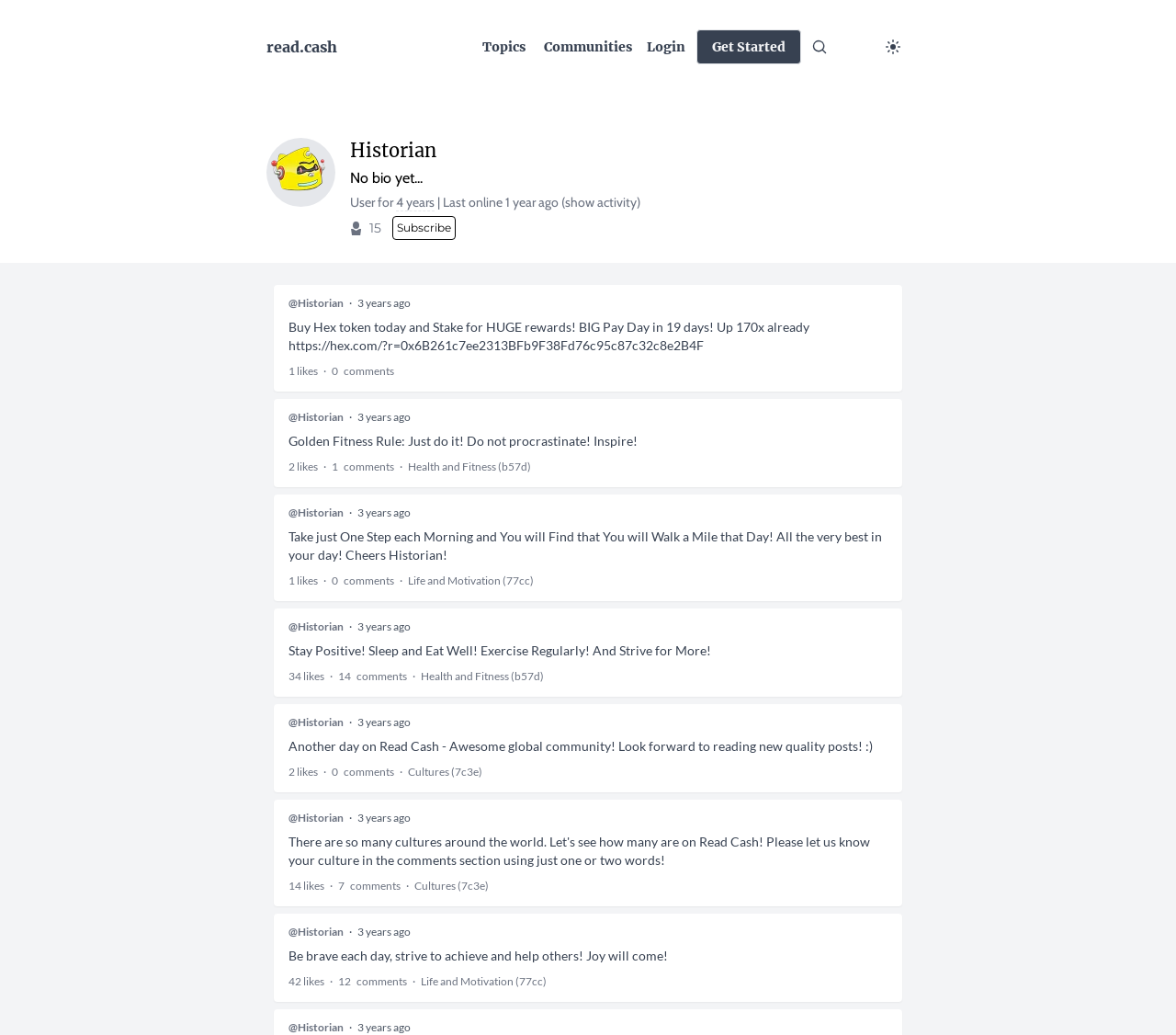Determine the bounding box coordinates of the region to click in order to accomplish the following instruction: "Subscribe to Historian". Provide the coordinates as four float numbers between 0 and 1, specifically [left, top, right, bottom].

[0.334, 0.209, 0.388, 0.232]